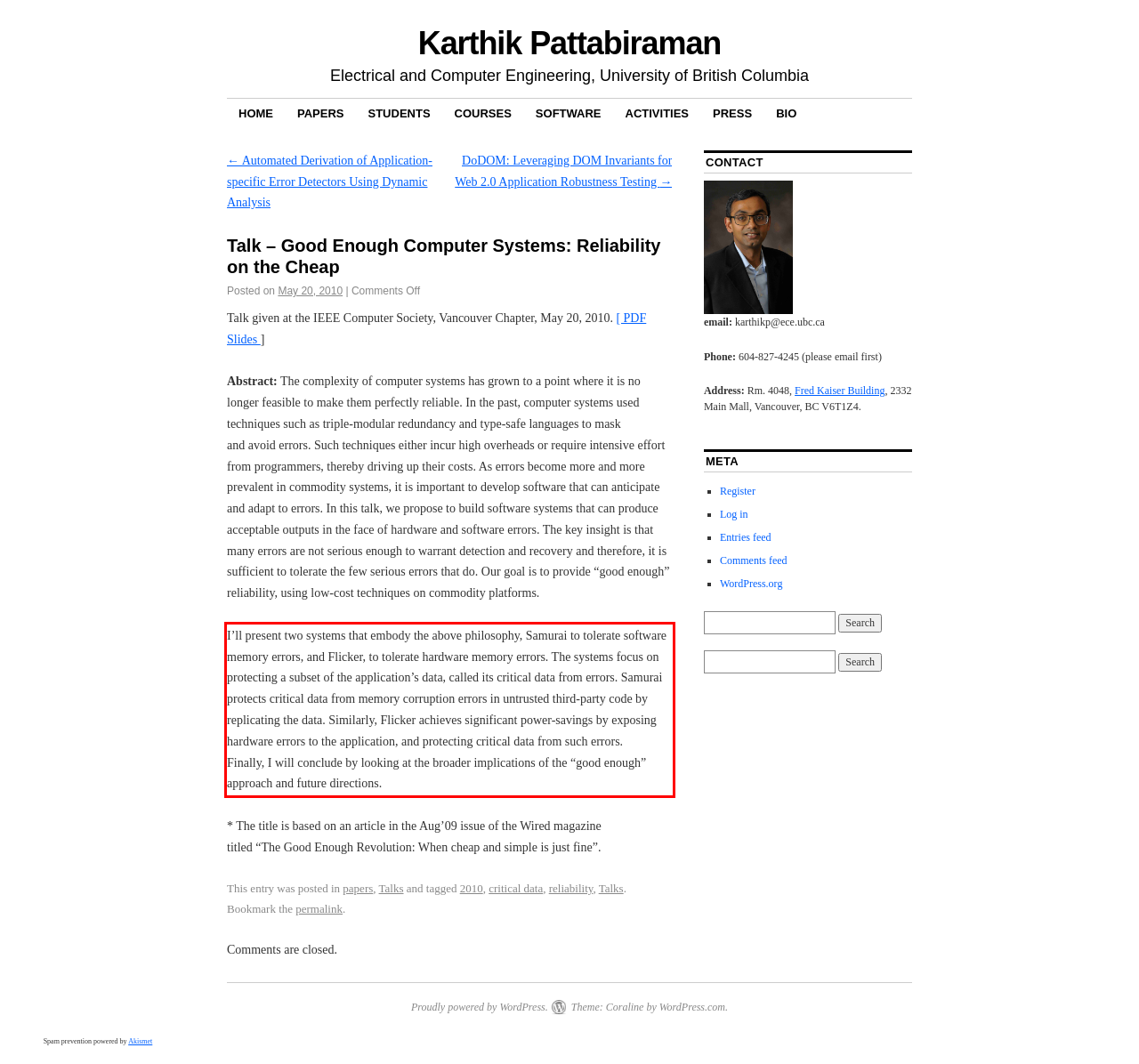Please take the screenshot of the webpage, find the red bounding box, and generate the text content that is within this red bounding box.

I’ll present two systems that embody the above philosophy, Samurai to tolerate software memory errors, and Flicker, to tolerate hardware memory errors. The systems focus on protecting a subset of the application’s data, called its critical data from errors. Samurai protects critical data from memory corruption errors in untrusted third-party code by replicating the data. Similarly, Flicker achieves significant power-savings by exposing hardware errors to the application, and protecting critical data from such errors. Finally, I will conclude by looking at the broader implications of the “good enough” approach and future directions.